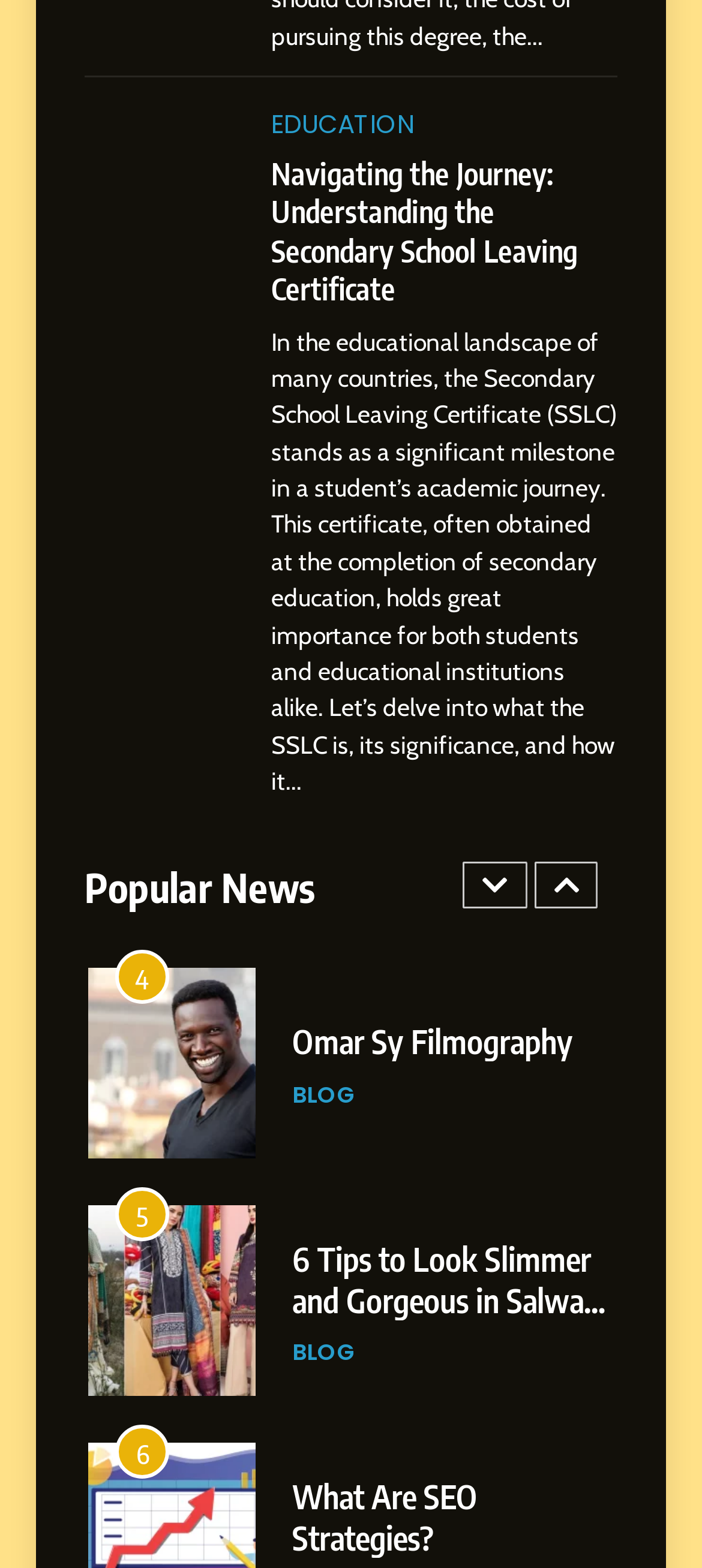Pinpoint the bounding box coordinates of the element that must be clicked to accomplish the following instruction: "Click the 'EDUCATION' link". The coordinates should be in the format of four float numbers between 0 and 1, i.e., [left, top, right, bottom].

[0.387, 0.067, 0.589, 0.09]